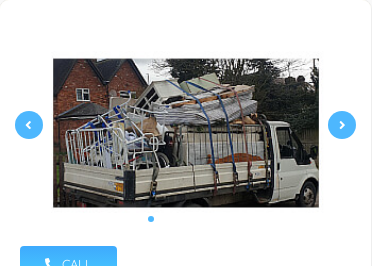Break down the image and provide a full description, noting any significant aspects.

This image showcases a pickup truck loaded with various types of debris and old furniture, indicating a rubbish removal service. The truck is secured with blue straps, ensuring the items remain safely in place during transport. Behind the truck, a residential area is visible, featuring houses and greenery, suggesting the context of local waste clearance operations. The image is part of a promotional display for "ATC Metals & Waste Removals," which specializes in free scrap metal collection, as indicated by the corresponding heading on the webpage. Below the image, there is a prominent "CALL" button, encouraging potential customers to reach out for rubbish removal services.